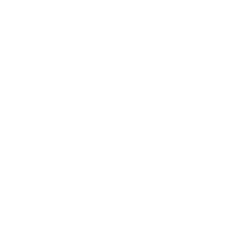Generate an elaborate caption that includes all aspects of the image.

The image features the "Vimdiff 10X Magnifying Makeup Mirror with Lights," a portable cosmetic mirror designed for home or travel use. This mirror is equipped with powerful magnification capabilities that enhance visibility during makeup application or grooming, ensuring precision and detail. It includes built-in lighting to provide optimal illumination, making it easier to see your features clearly in various lighting conditions. Ideal for both professional makeup artists and everyday users, this mirror is a practical and stylish addition to your beauty routine.